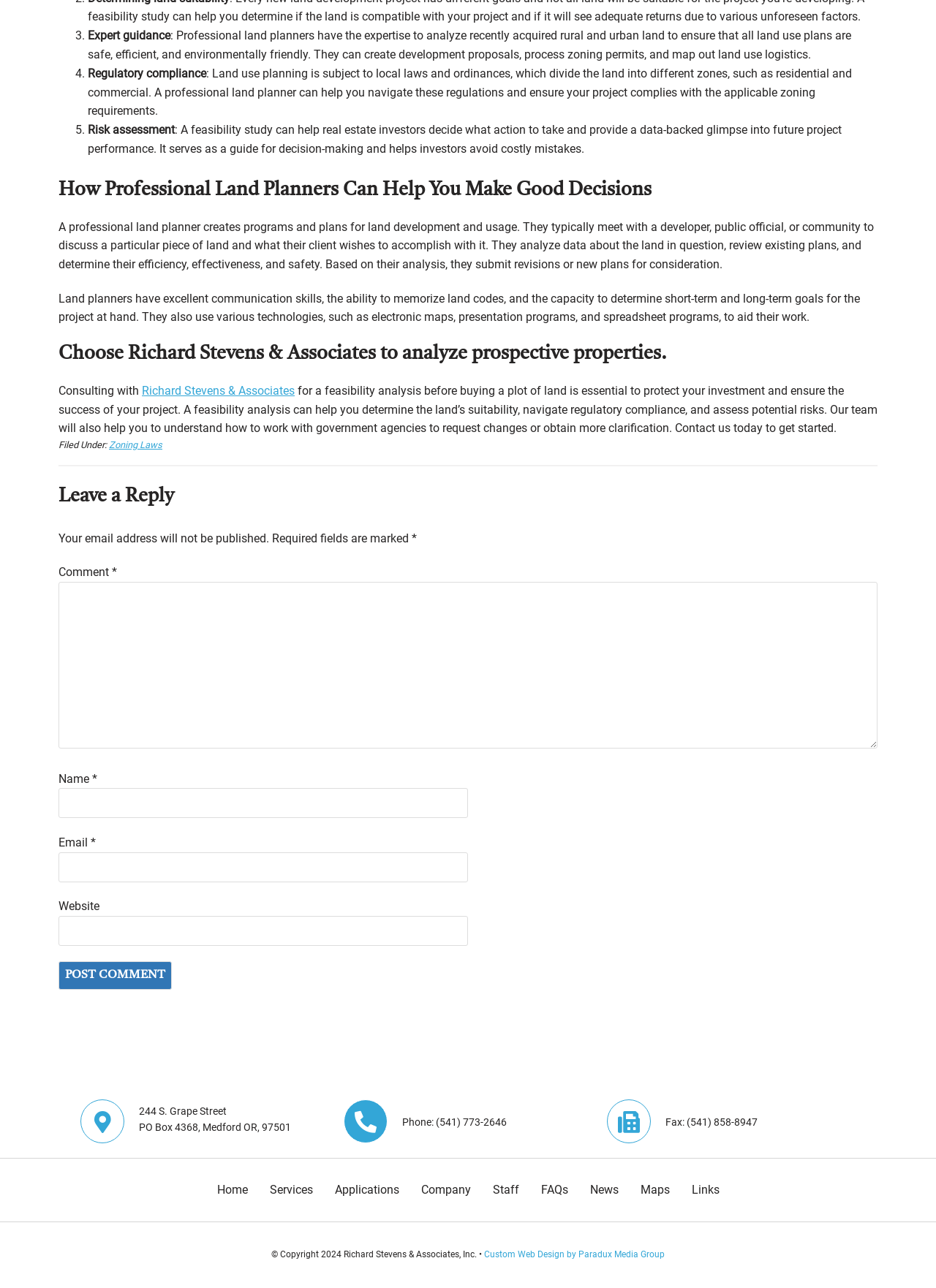Locate the bounding box coordinates of the UI element described by: "parent_node: Email * aria-describedby="email-notes" name="email"". The bounding box coordinates should consist of four float numbers between 0 and 1, i.e., [left, top, right, bottom].

[0.062, 0.662, 0.5, 0.685]